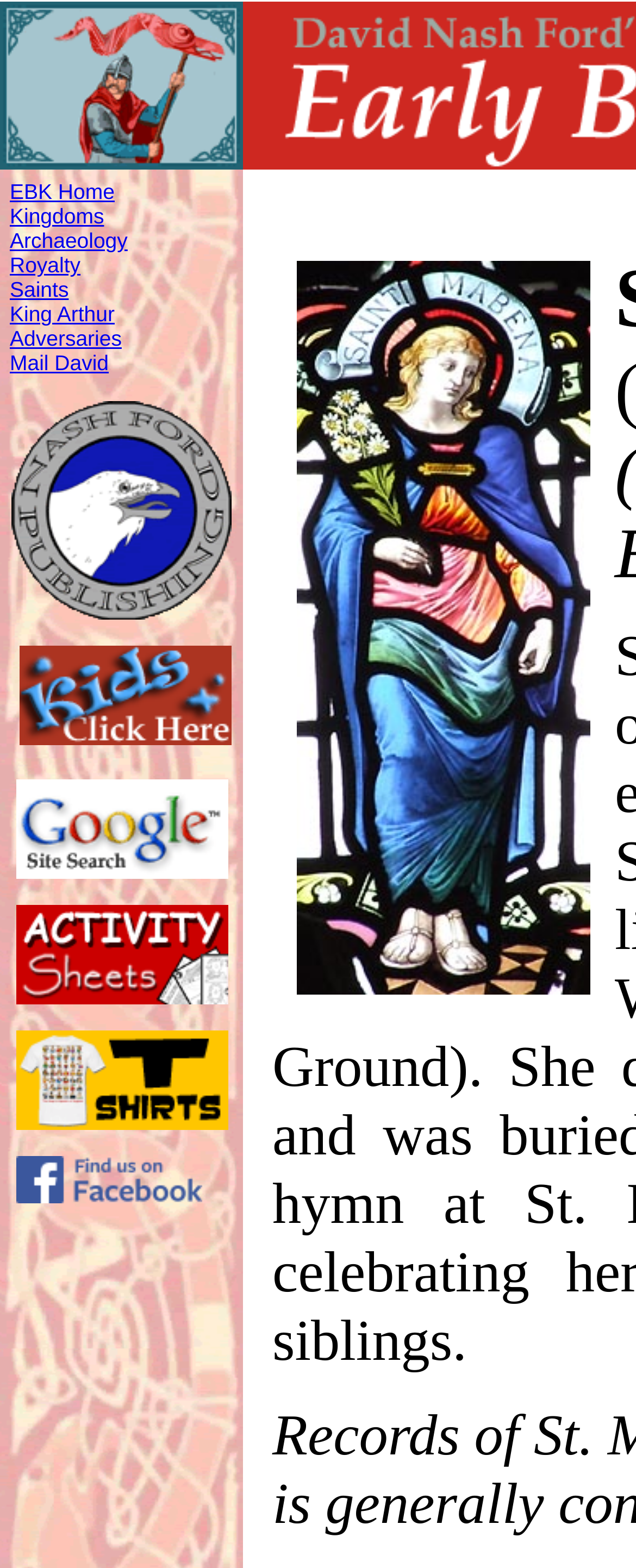Based on the image, give a detailed response to the question: What is the name of the publishing company?

I found the link element with the text 'Nash Ford Publishing' at [122] and its corresponding image element at [145]. This suggests that Nash Ford Publishing is the name of the publishing company.